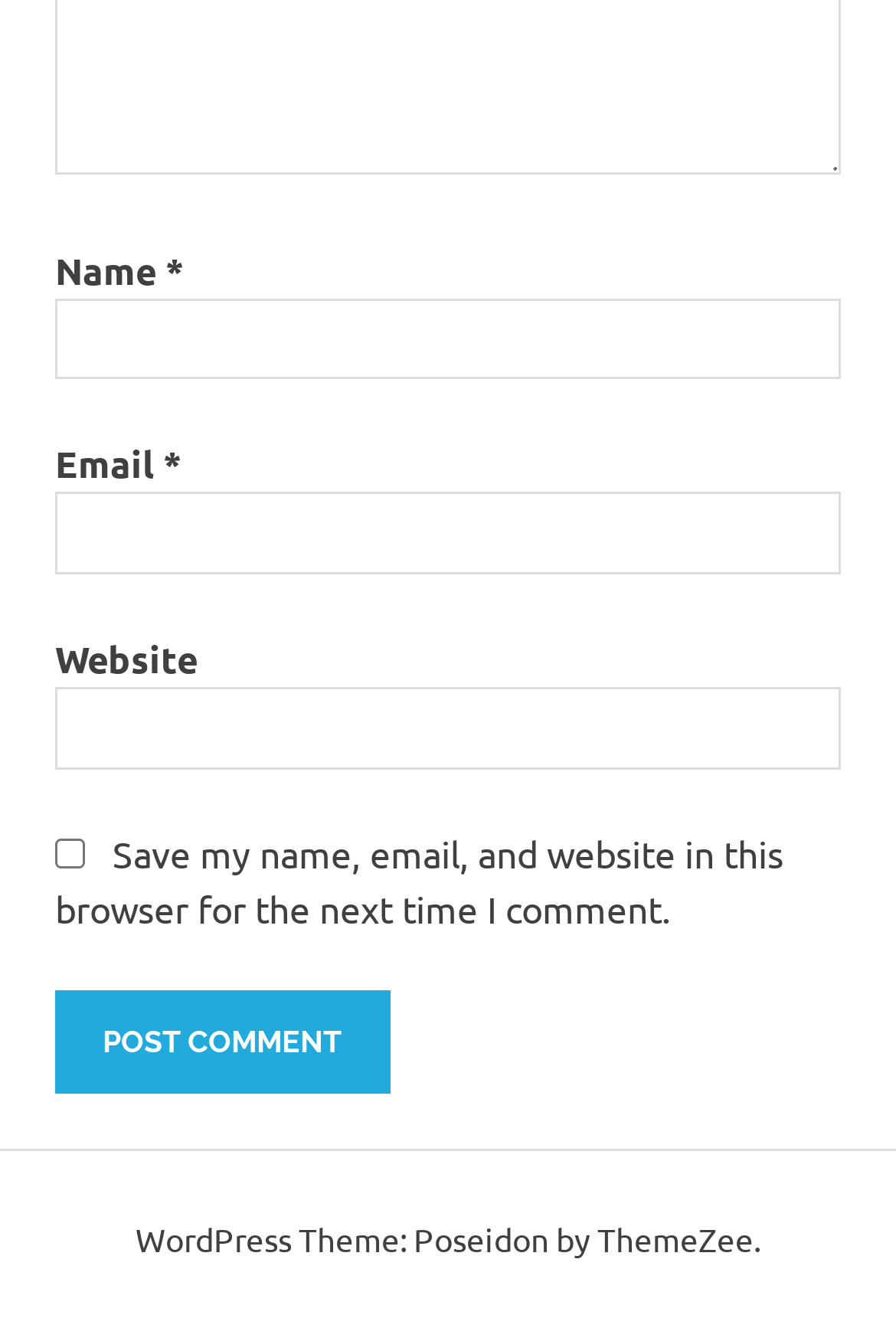Respond concisely with one word or phrase to the following query:
What is the required information to post a comment?

Name and Email